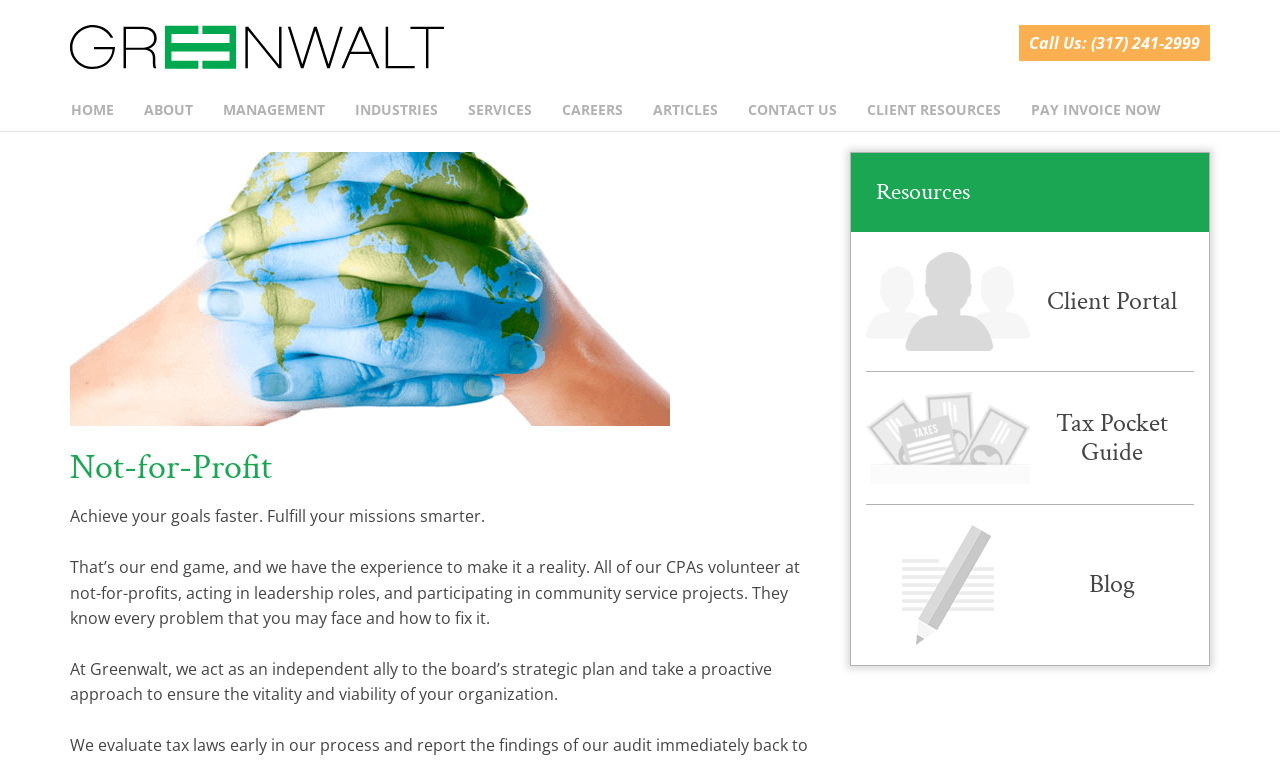Please identify the bounding box coordinates of the area that needs to be clicked to follow this instruction: "Click the 'Image Client Portal' link".

[0.677, 0.304, 0.933, 0.486]